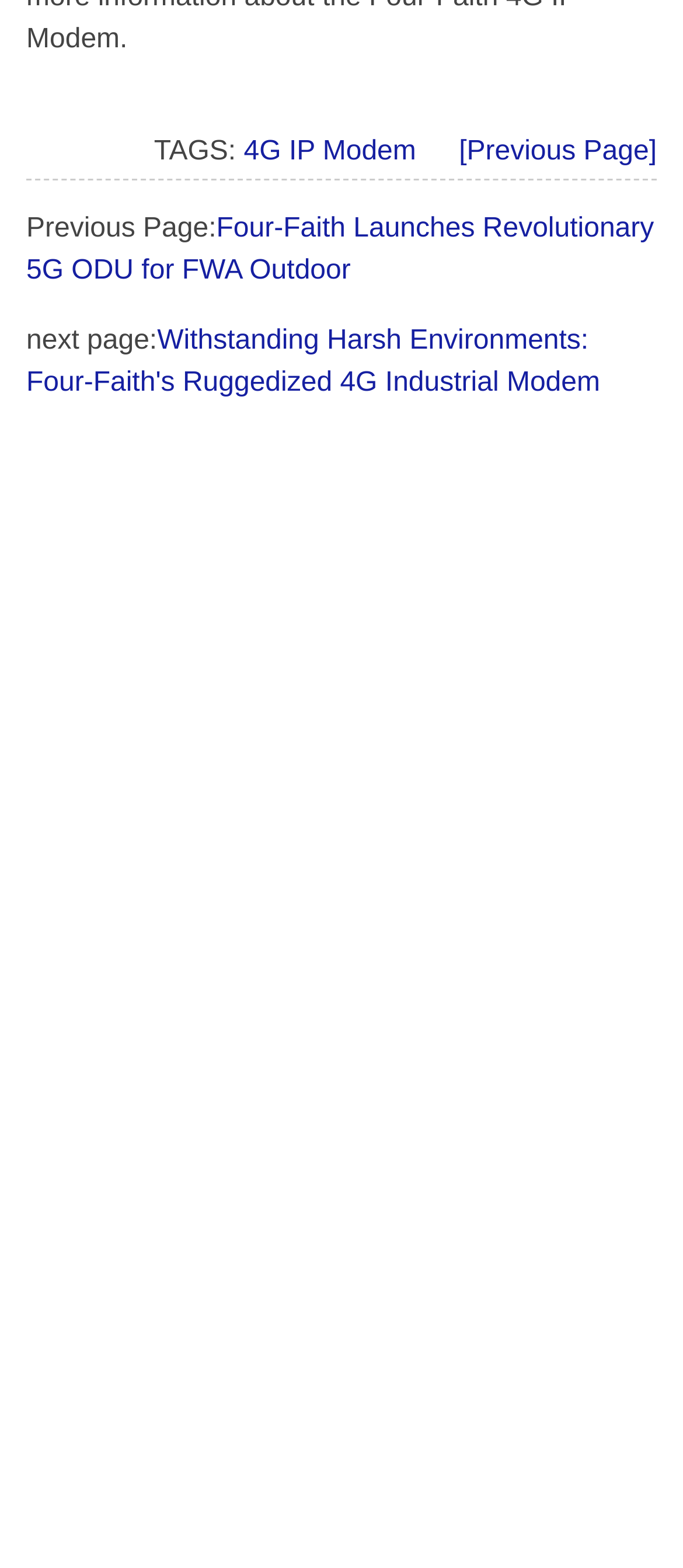Given the following UI element description: "News", find the bounding box coordinates in the webpage screenshot.

[0.05, 0.564, 0.127, 0.578]